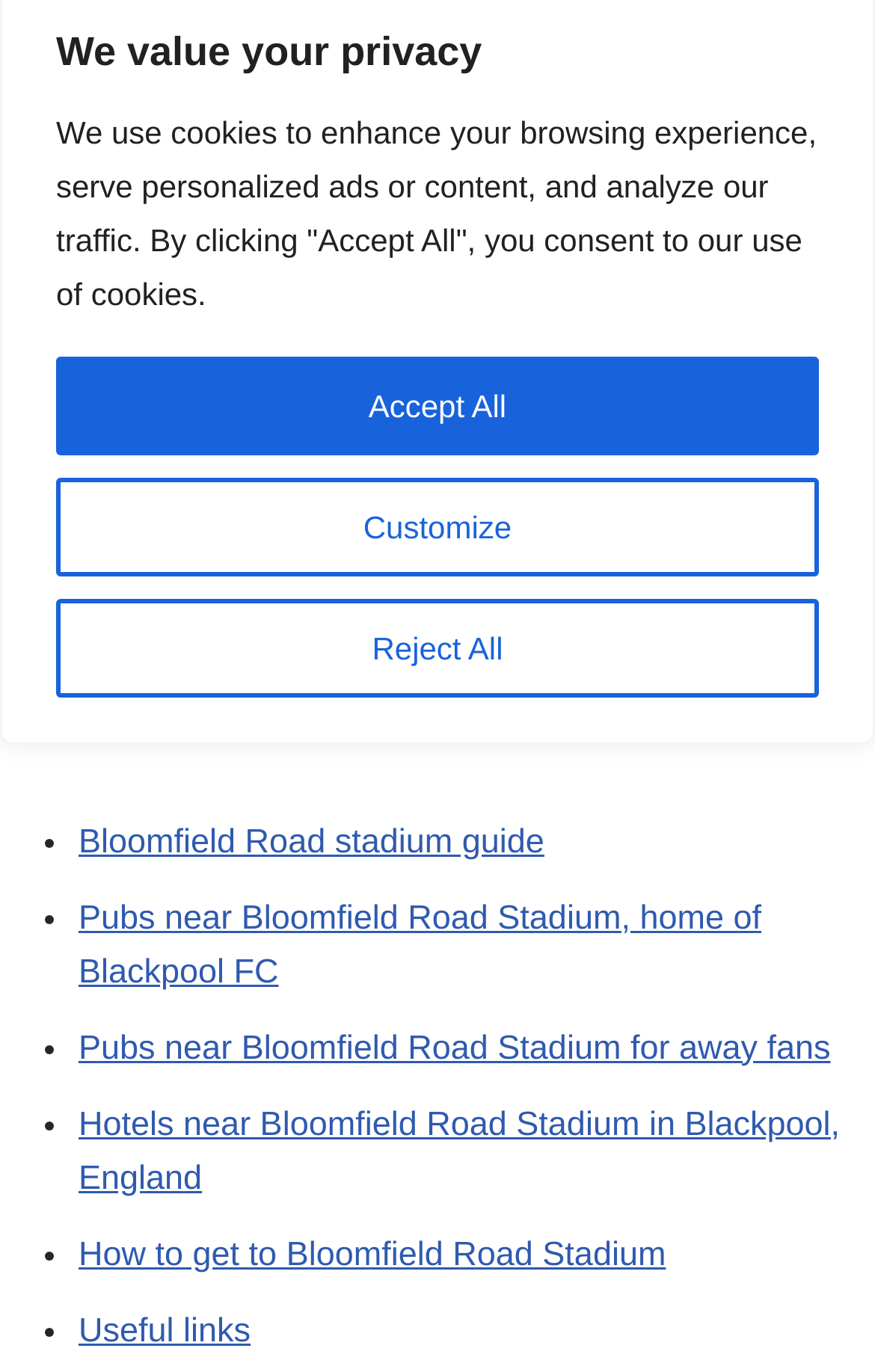Using the element description Reject All, predict the bounding box coordinates for the UI element. Provide the coordinates in (top-left x, top-left y, bottom-right x, bottom-right y) format with values ranging from 0 to 1.

[0.064, 0.437, 0.936, 0.508]